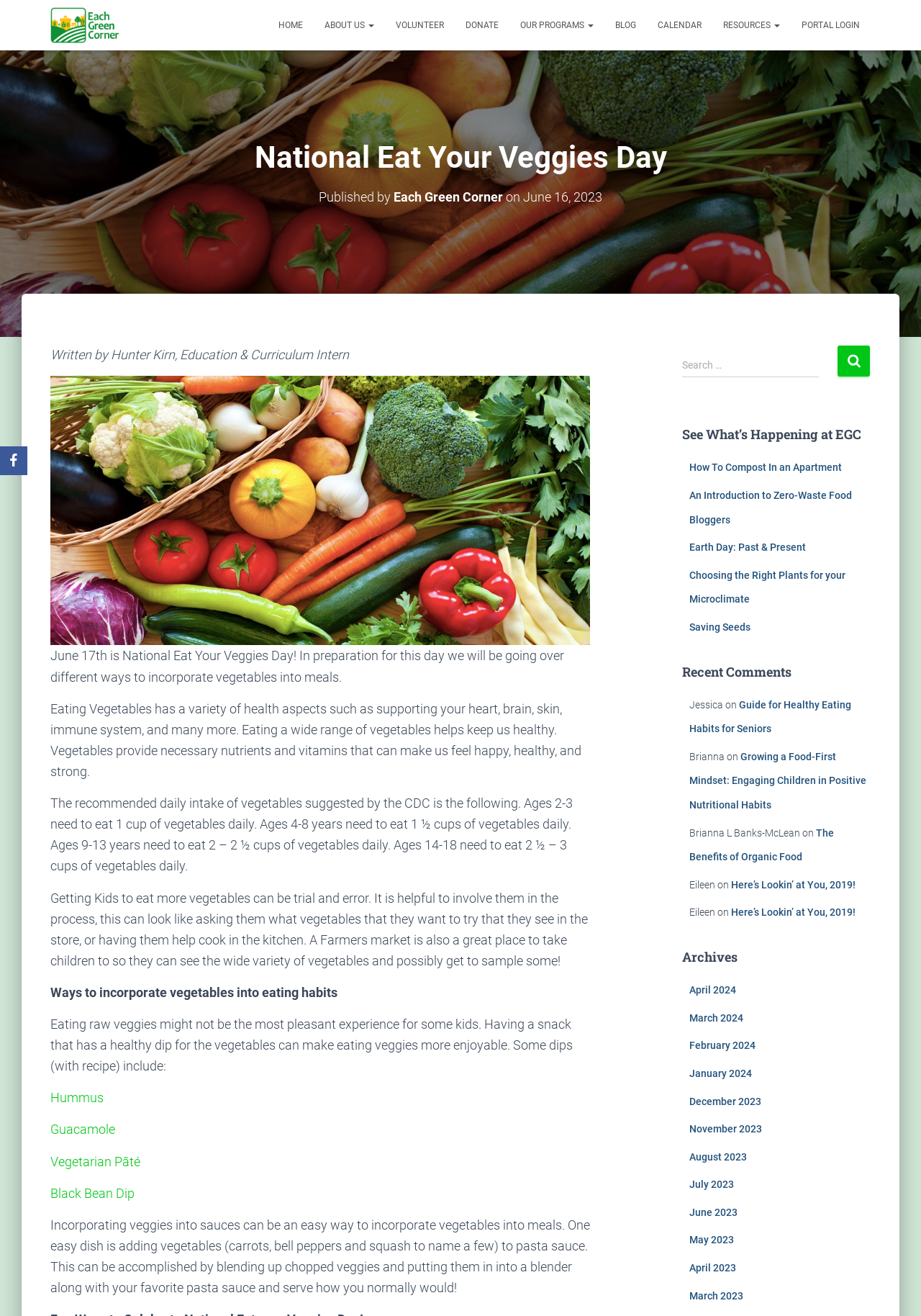What is the recommended daily intake of vegetables for ages 2-3?
Carefully analyze the image and provide a thorough answer to the question.

The webpage provides information on the recommended daily intake of vegetables suggested by the CDC, and according to this, ages 2-3 need to eat 1 cup of vegetables daily.